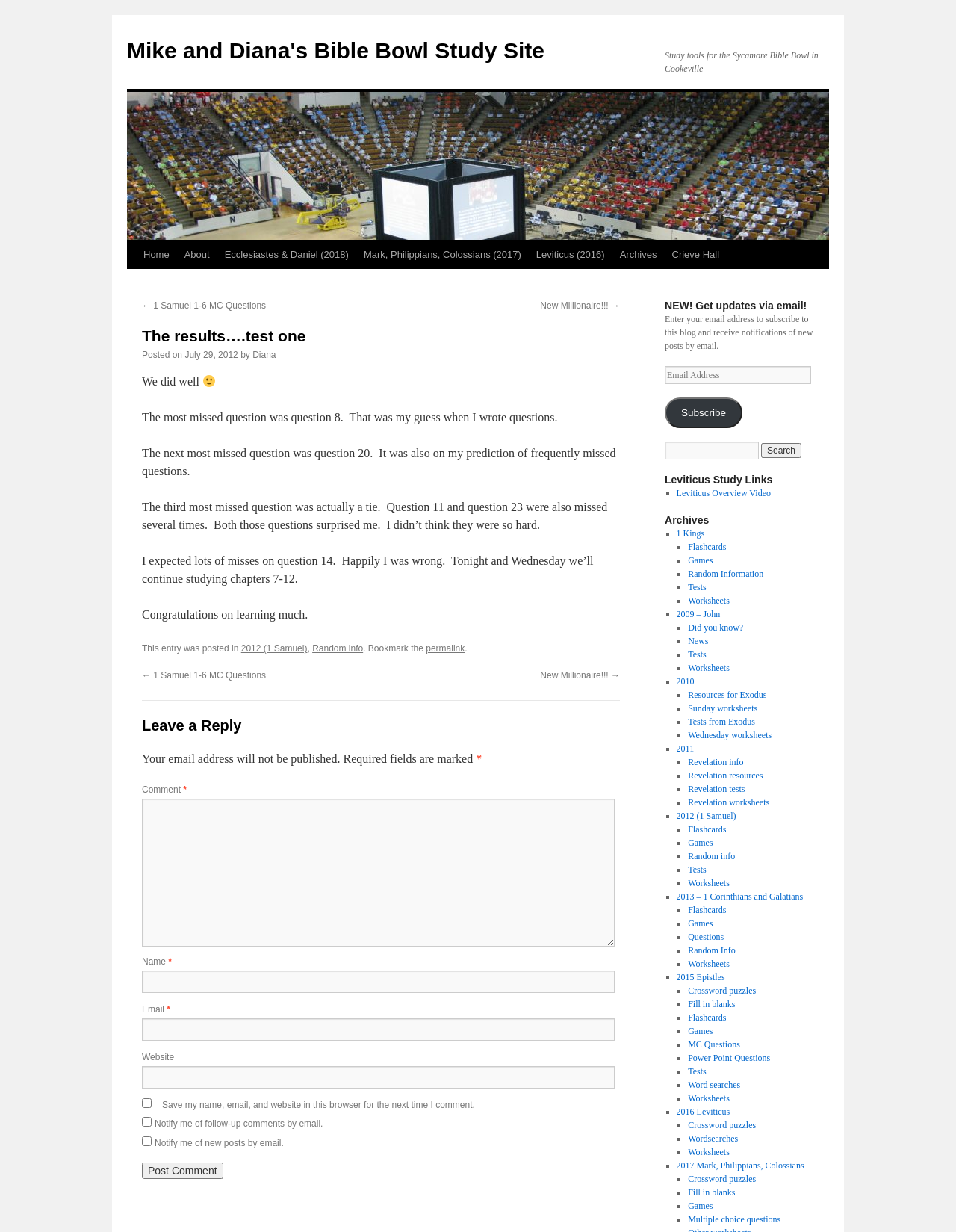Produce a meticulous description of the webpage.

This webpage is about a Bible study site, specifically discussing the results of a test. At the top, there is a header with a link to the site's homepage and a title "The results….test one | Mike and Diana's Bible Bowl Study Site". Below the header, there is a navigation menu with links to different sections of the site, including "Home", "About", and "Archives".

The main content of the page is divided into two columns. The left column contains a series of paragraphs discussing the results of the test, including the most missed questions and the author's expectations. There are also links to related posts and a section for leaving a comment.

The right column contains various widgets and links, including a search bar, a subscription form to receive updates via email, and a list of study links related to Leviticus. There is also an "Archives" section with links to different categories, such as "1 Kings" and "Flashcards".

Throughout the page, there are several images, including a smiley face 🙂 and an icon for the site. The overall layout is organized, with clear headings and concise text.